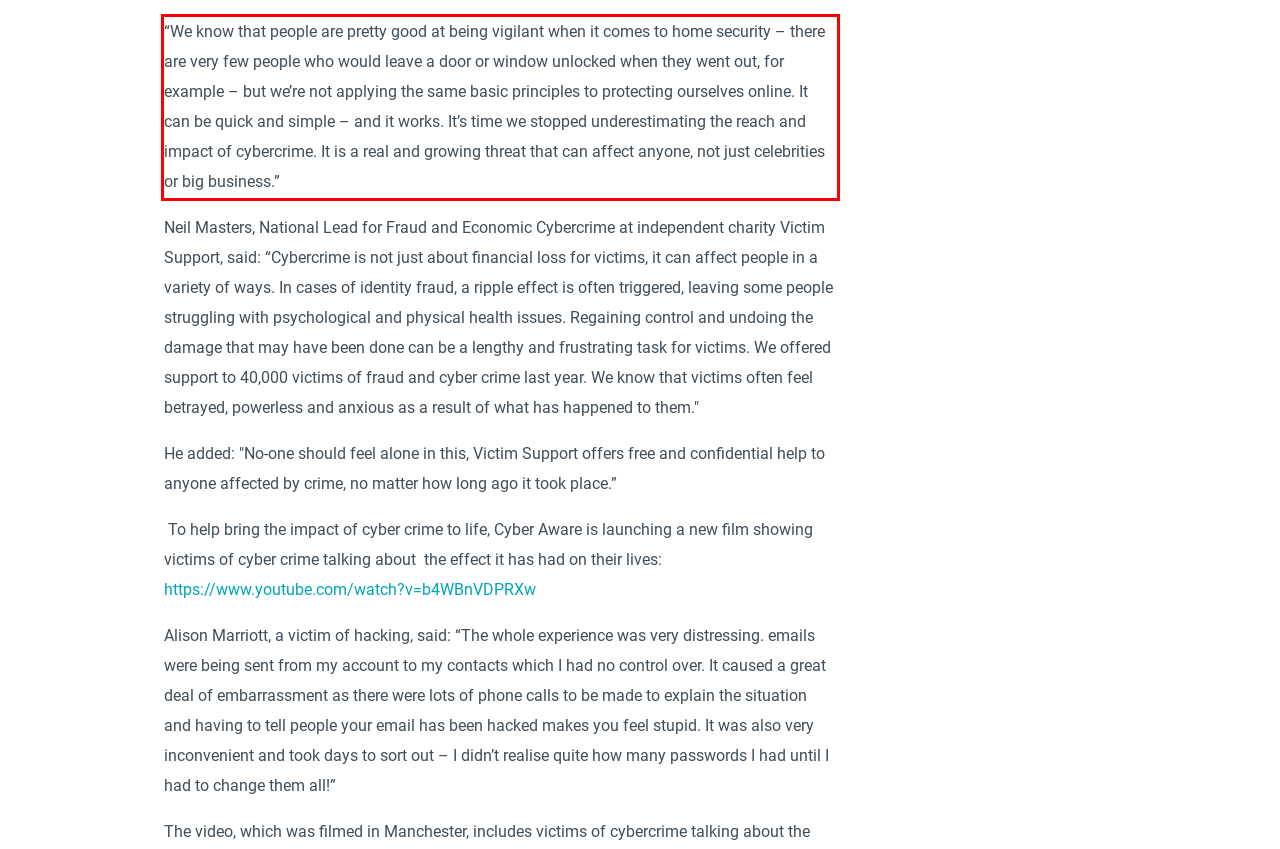View the screenshot of the webpage and identify the UI element surrounded by a red bounding box. Extract the text contained within this red bounding box.

“We know that people are pretty good at being vigilant when it comes to home security – there are very few people who would leave a door or window unlocked when they went out, for example – but we’re not applying the same basic principles to protecting ourselves online. It can be quick and simple – and it works. It’s time we stopped underestimating the reach and impact of cybercrime. It is a real and growing threat that can affect anyone, not just celebrities or big business.”